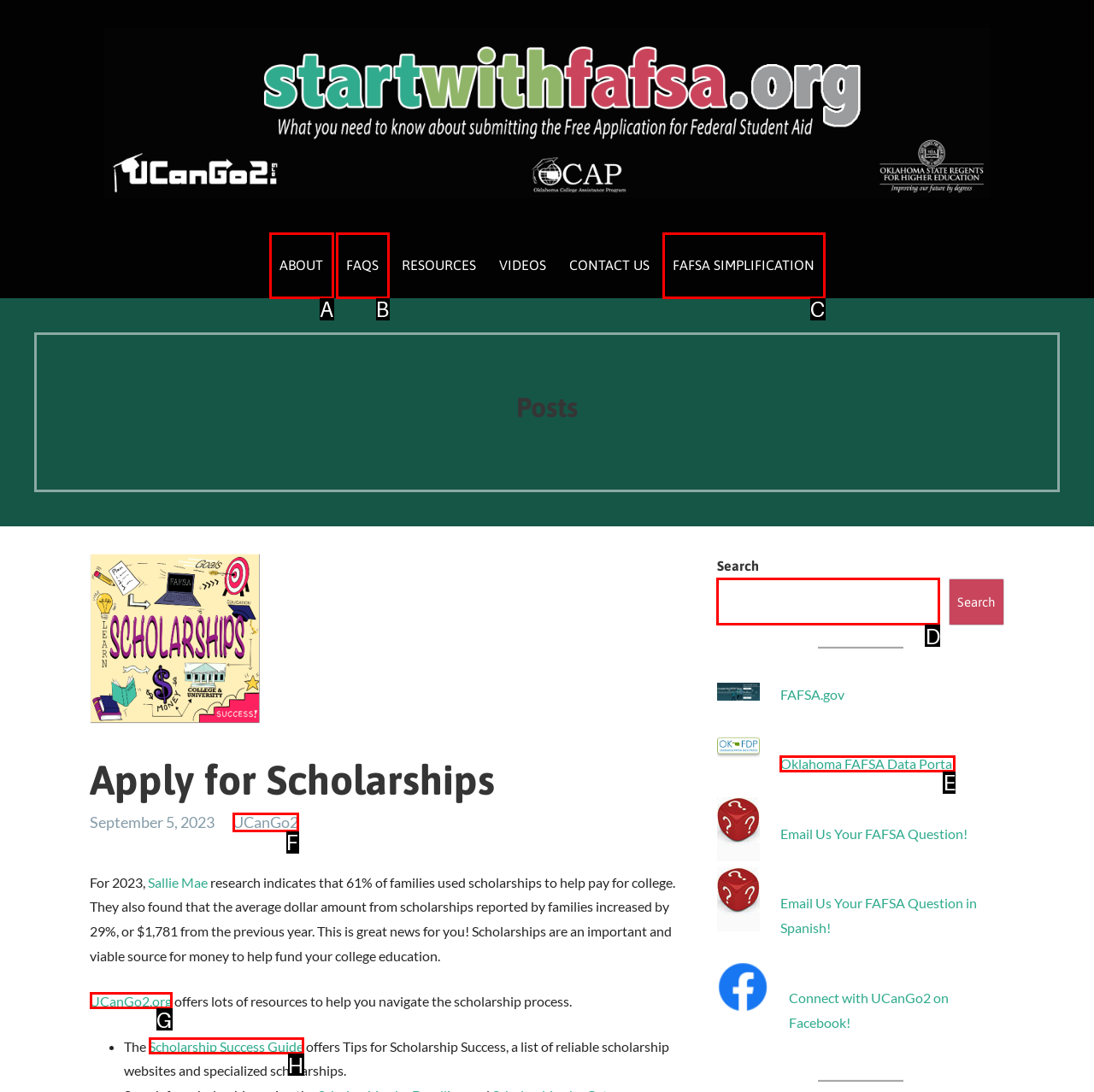Tell me which one HTML element best matches the description: West Virginia Answer with the option's letter from the given choices directly.

None